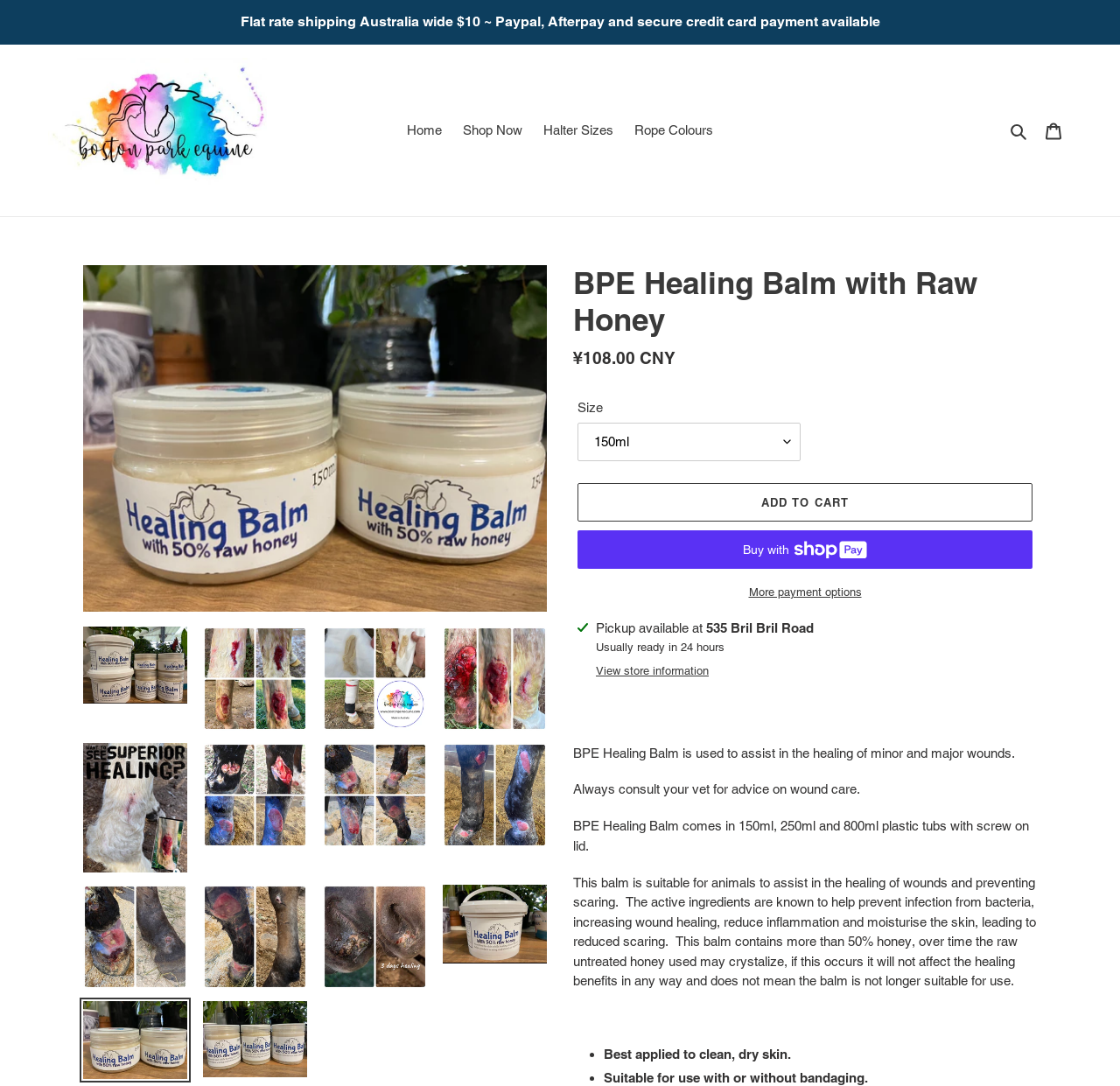Indicate the bounding box coordinates of the element that must be clicked to execute the instruction: "Click the 'Search' button". The coordinates should be given as four float numbers between 0 and 1, i.e., [left, top, right, bottom].

[0.897, 0.11, 0.924, 0.13]